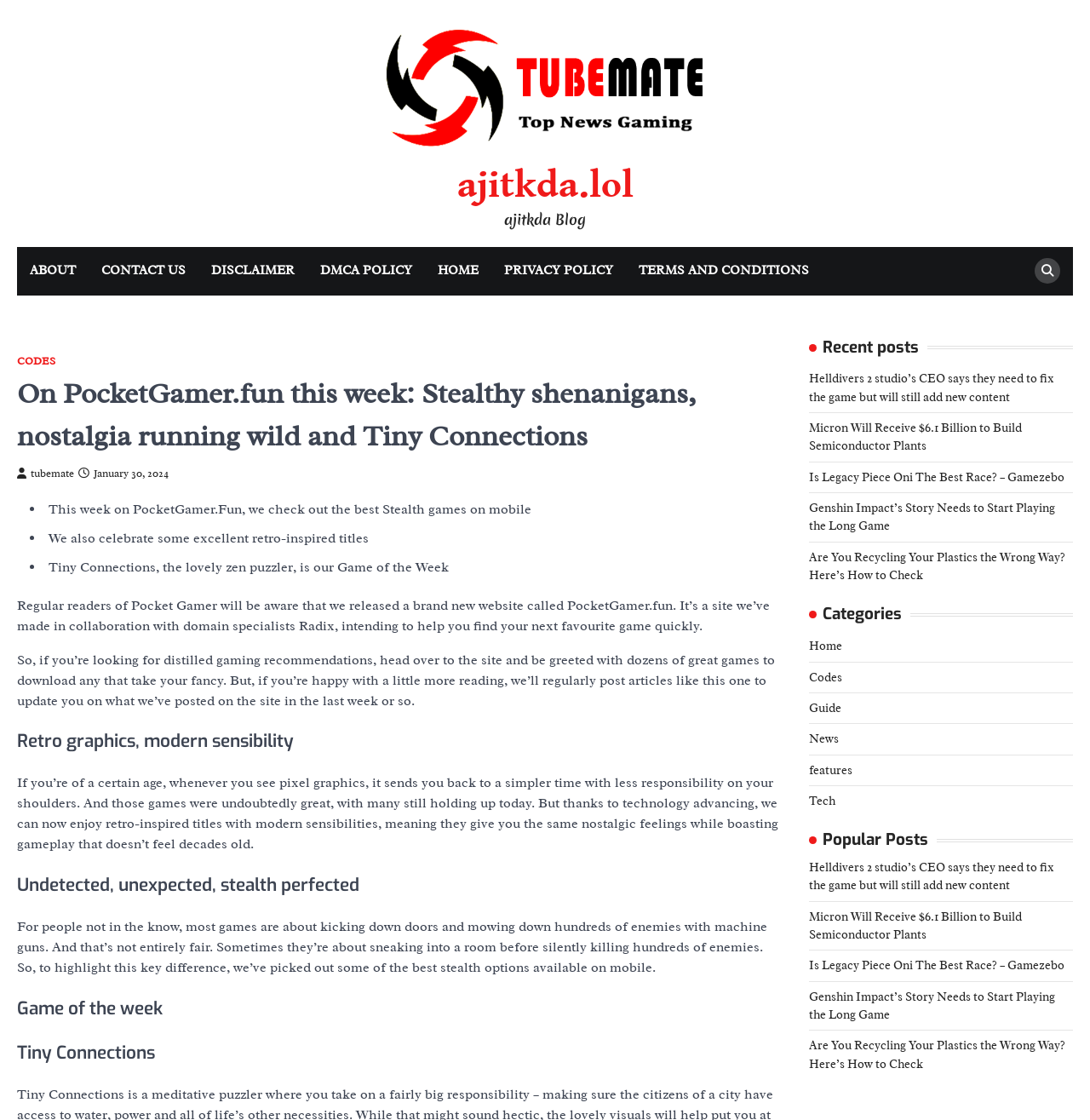Generate a comprehensive description of the contents of the webpage.

The webpage is a blog or news website focused on gaming, with a mix of articles, links, and categories. At the top, there is a header section with links to "ABOUT", "CONTACT US", "DISCLAIMER", and other pages. Below this, there is a prominent section with a heading "On PocketGamer.fun this week: Stealthy shenanigans, nostalgia running wild and Tiny Connections" and a brief summary of the week's content.

To the right of this section, there is a sidebar with links to "CODES", a search icon, and a list of categories including "Home", "Codes", "Guide", "News", "Features", and "Tech". Below this, there is a section titled "Recent posts" with a list of article links, including "Helldivers 2 studio’s CEO says they need to fix the game but will still add new content" and "Genshin Impact’s Story Needs to Start Playing the Long Game".

The main content area is divided into several sections, each with a heading and a brief article or summary. The first section is titled "Retro graphics, modern sensibility" and discusses the appeal of retro-inspired games with modern gameplay. The second section is titled "Undetected, unexpected, stealth perfected" and highlights some of the best stealth games available on mobile. The third section is titled "Game of the week" and features a game called "Tiny Connections".

Throughout the page, there are several images, including a logo for "ajitkda.lol" and icons for social media or other platforms. The overall layout is organized, with clear headings and concise text, making it easy to navigate and find specific content.